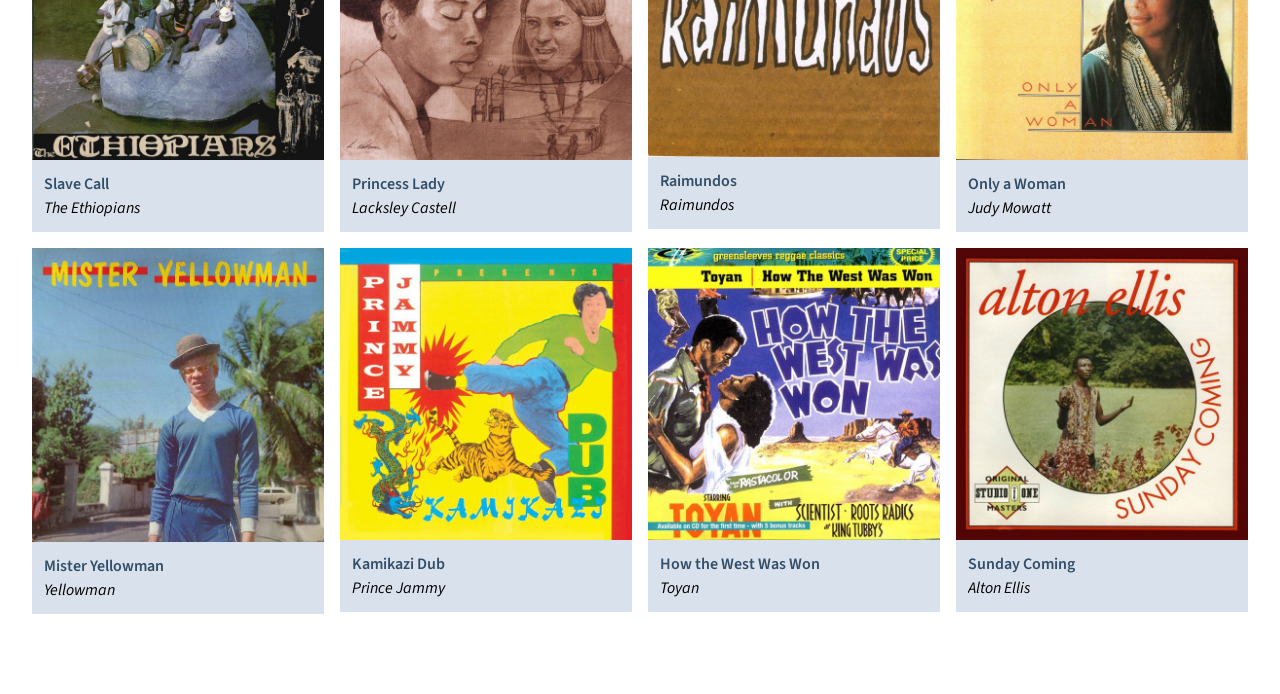Given the element description, predict the bounding box coordinates in the format (top-left x, top-left y, bottom-right x, bottom-right y), using floating point numbers between 0 and 1: [Zeige eine Slideshow]

None